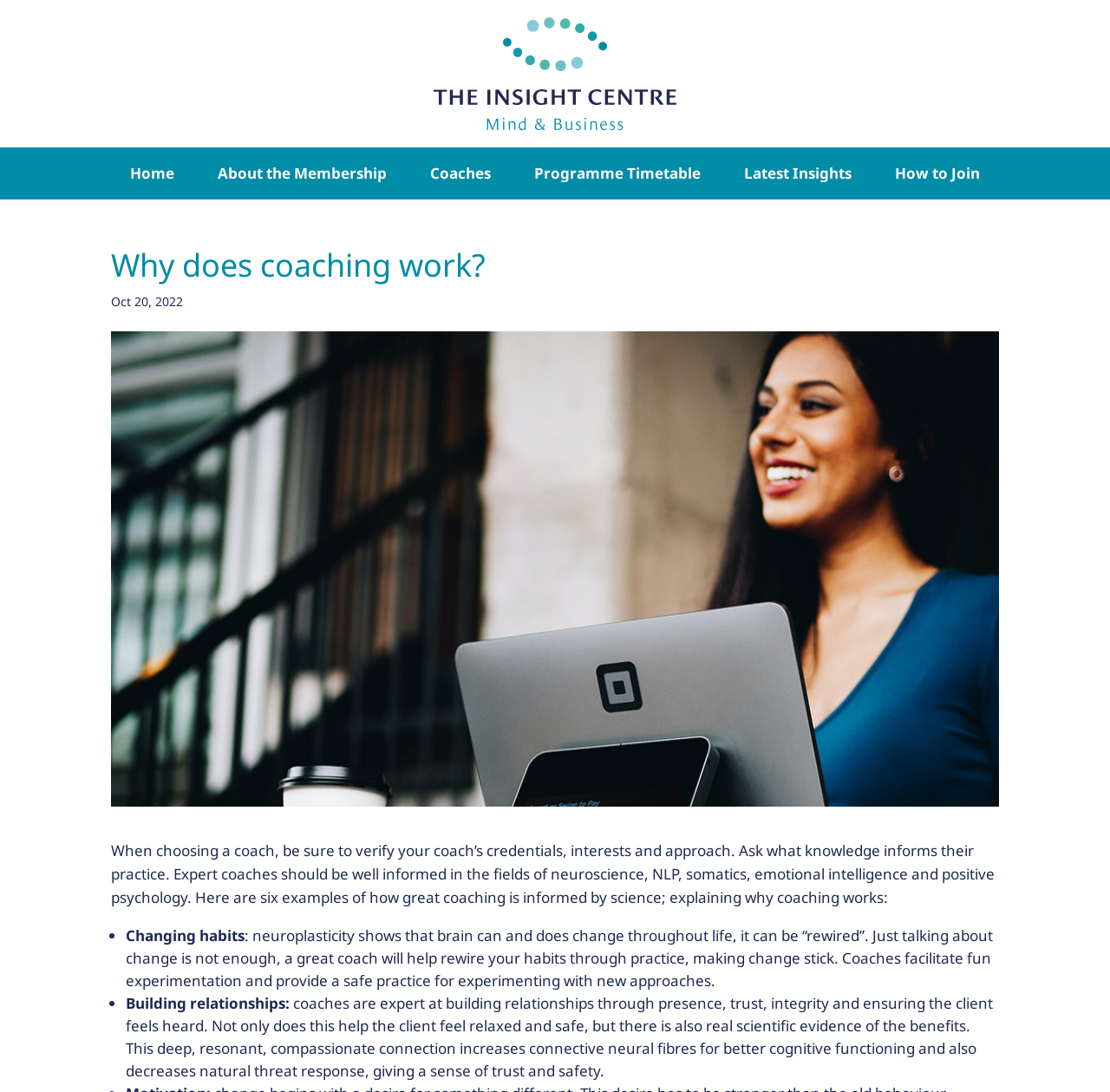Give a concise answer using only one word or phrase for this question:
What is the benefit of a coach building a relationship with a client?

Increases connective neural fibres